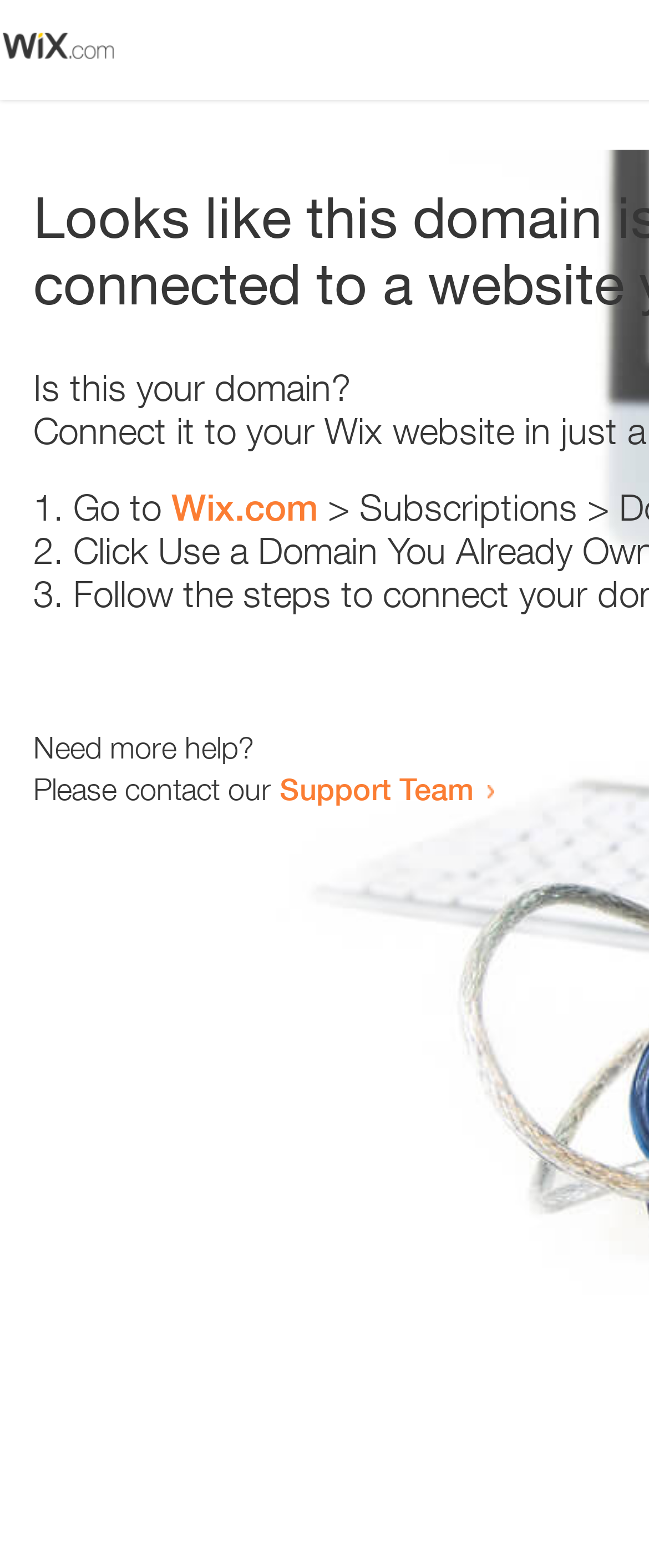Please give a succinct answer to the question in one word or phrase:
How many list markers are present?

3